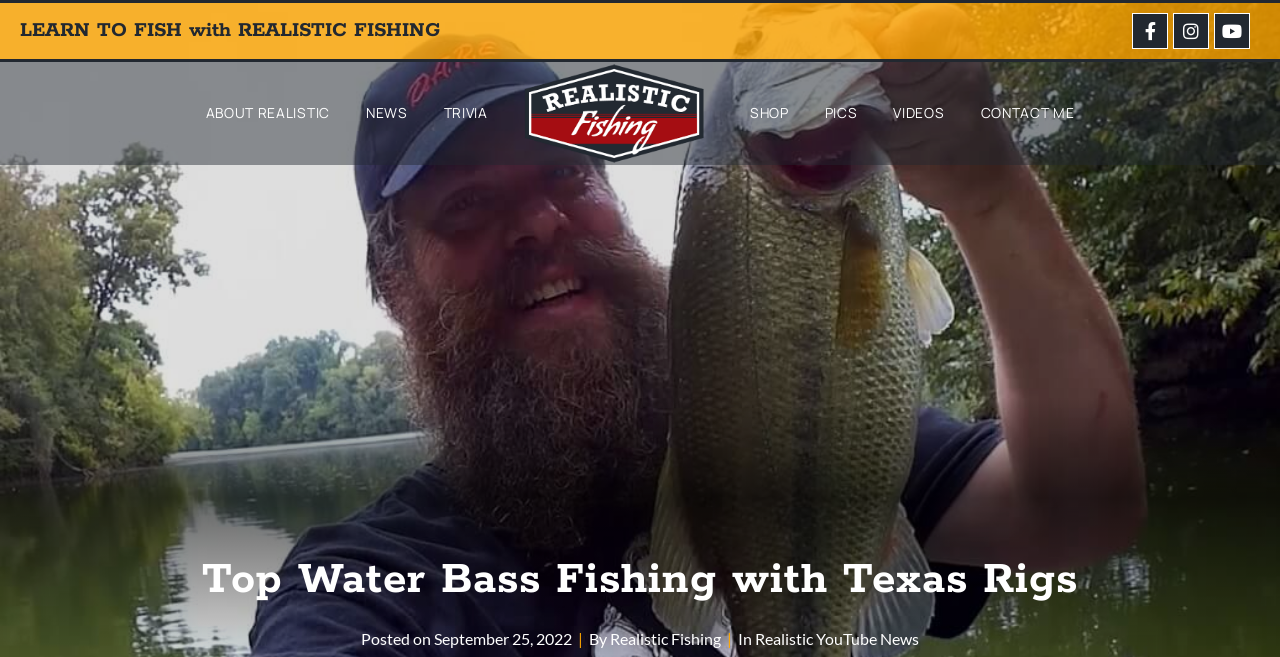How many social media links are present?
Respond with a short answer, either a single word or a phrase, based on the image.

3